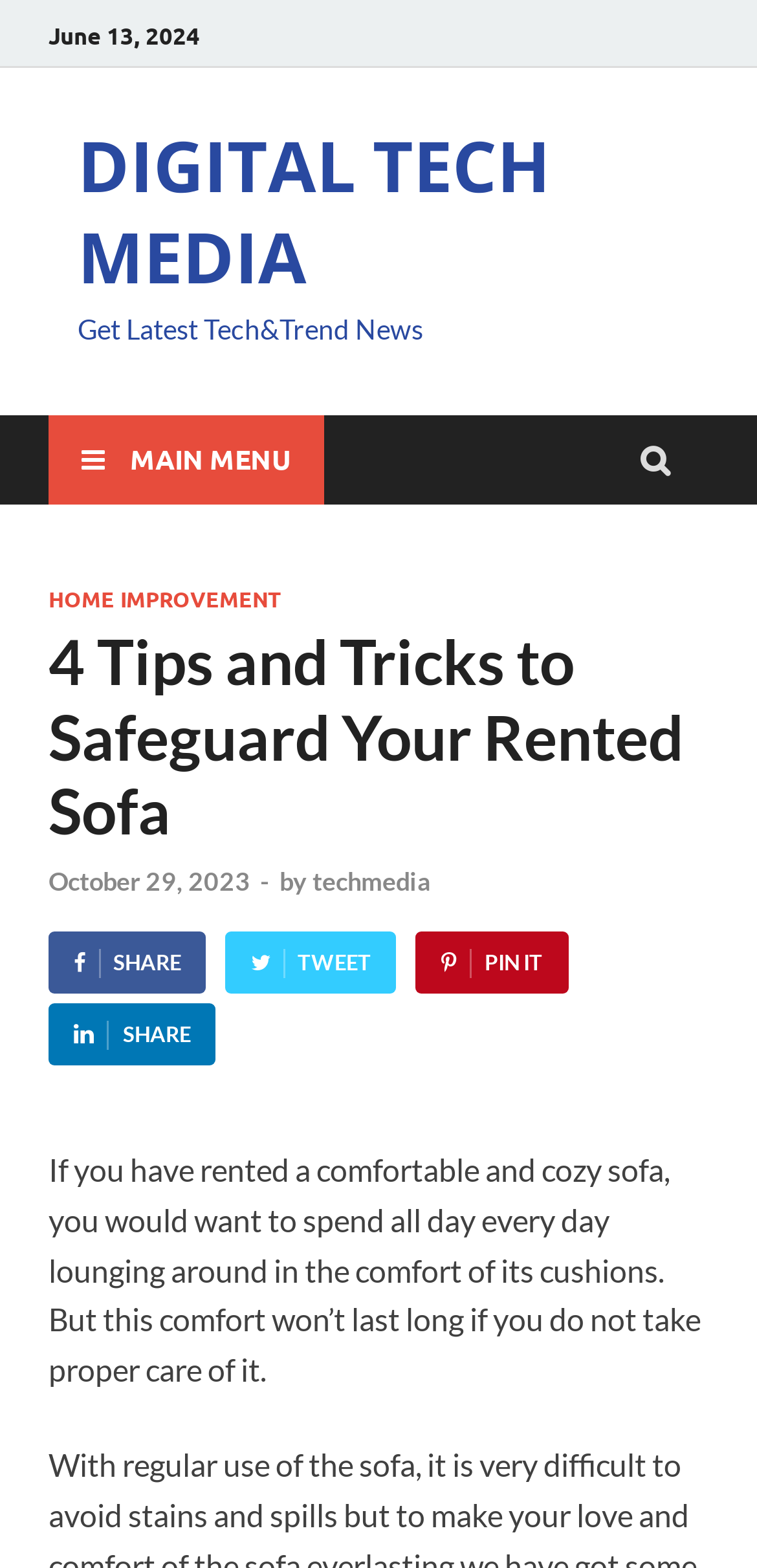Provide a thorough and detailed response to the question by examining the image: 
What is the topic of the article?

I determined the topic of the article by reading the heading '4 Tips and Tricks to Safeguard Your Rented Sofa' and the static text that follows, which talks about taking care of a rented sofa.